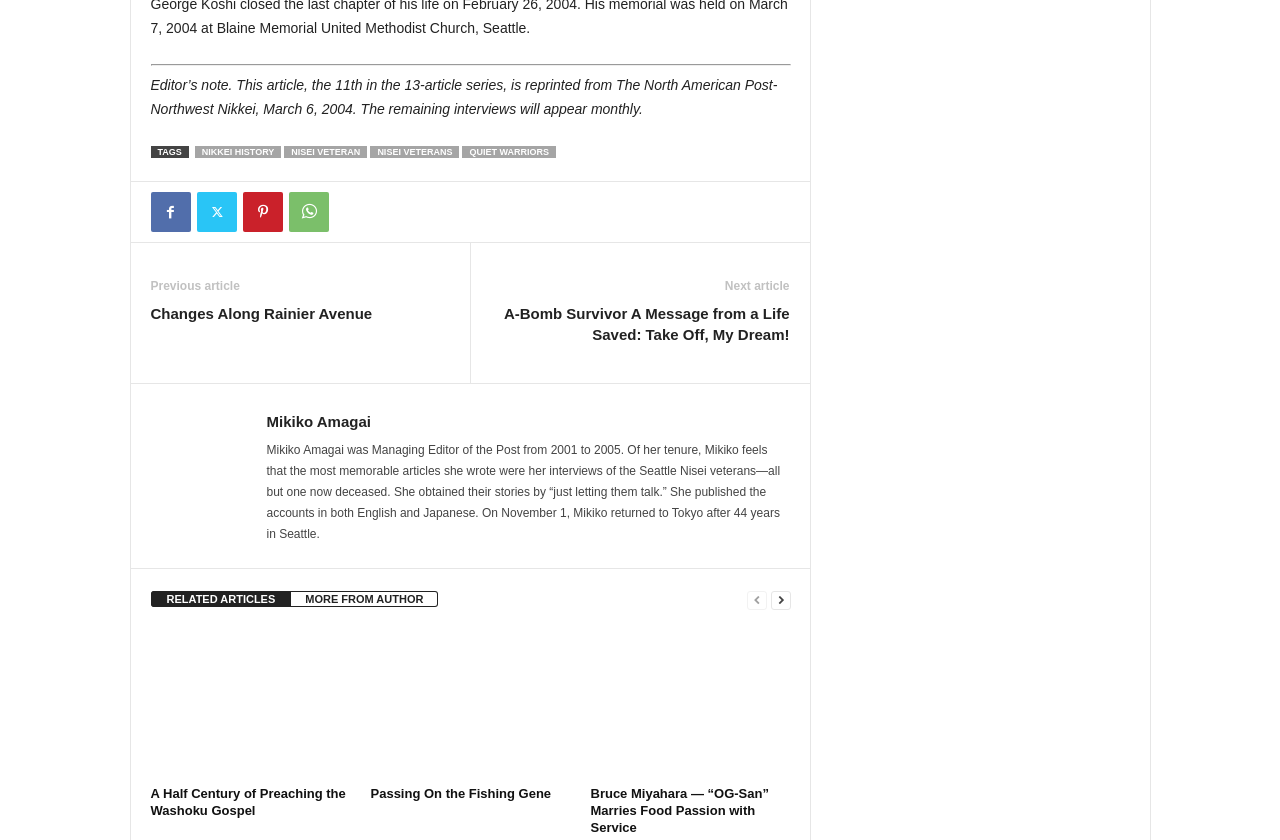What is the topic of the article?
Based on the visual, give a brief answer using one word or a short phrase.

Nisei veterans